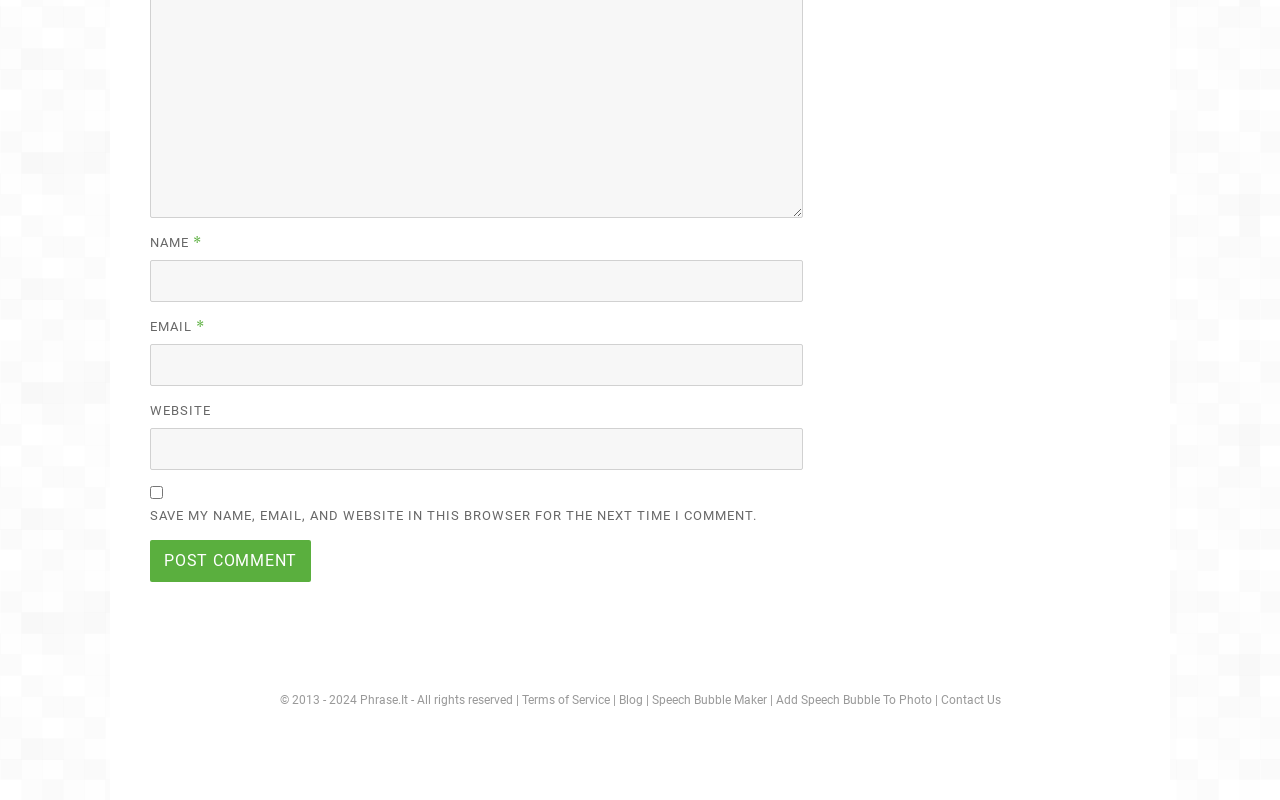Could you indicate the bounding box coordinates of the region to click in order to complete this instruction: "Visit the Terms of Service page".

[0.407, 0.866, 0.476, 0.884]